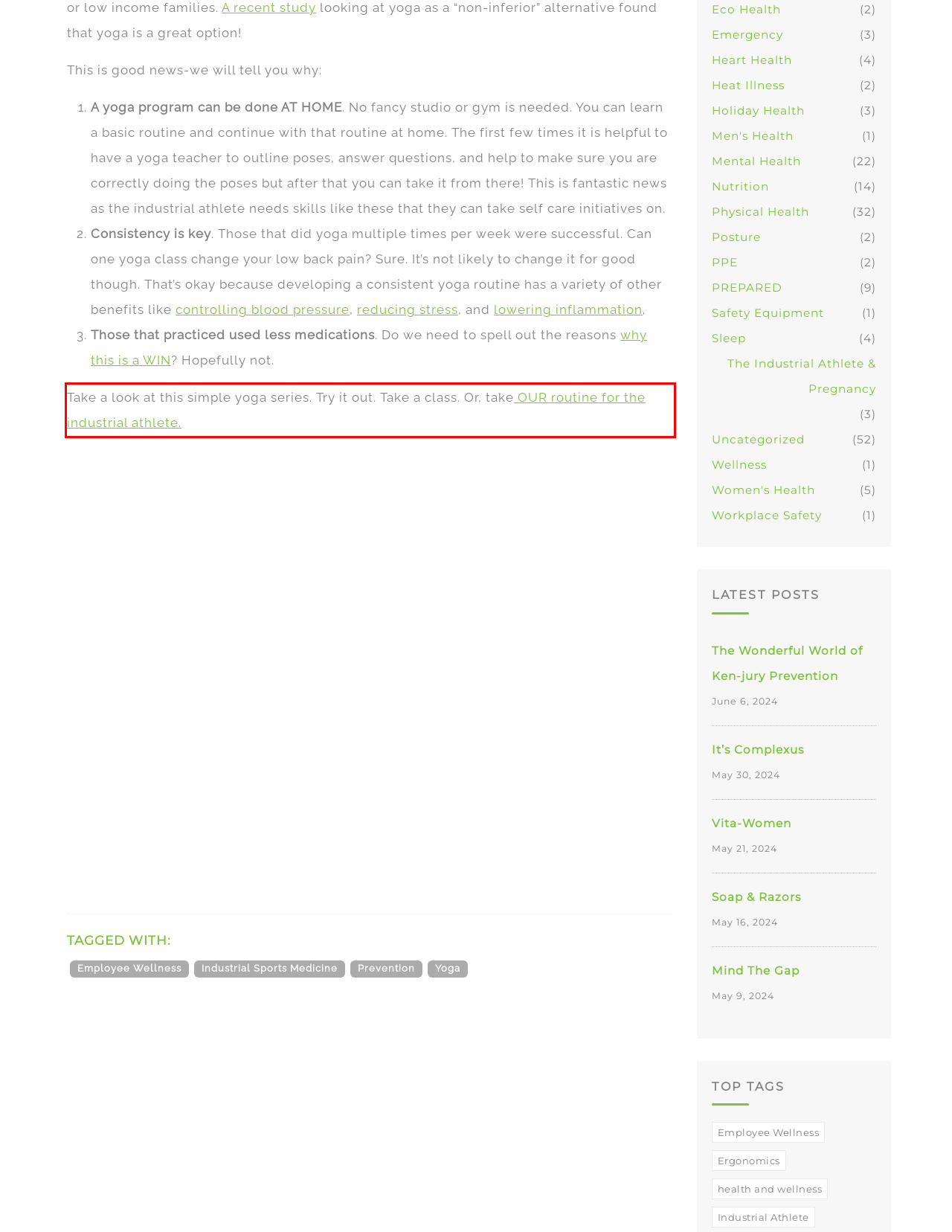Look at the screenshot of the webpage, locate the red rectangle bounding box, and generate the text content that it contains.

Take a look at this simple yoga series. Try it out. Take a class. Or, take OUR routine for the industrial athlete.